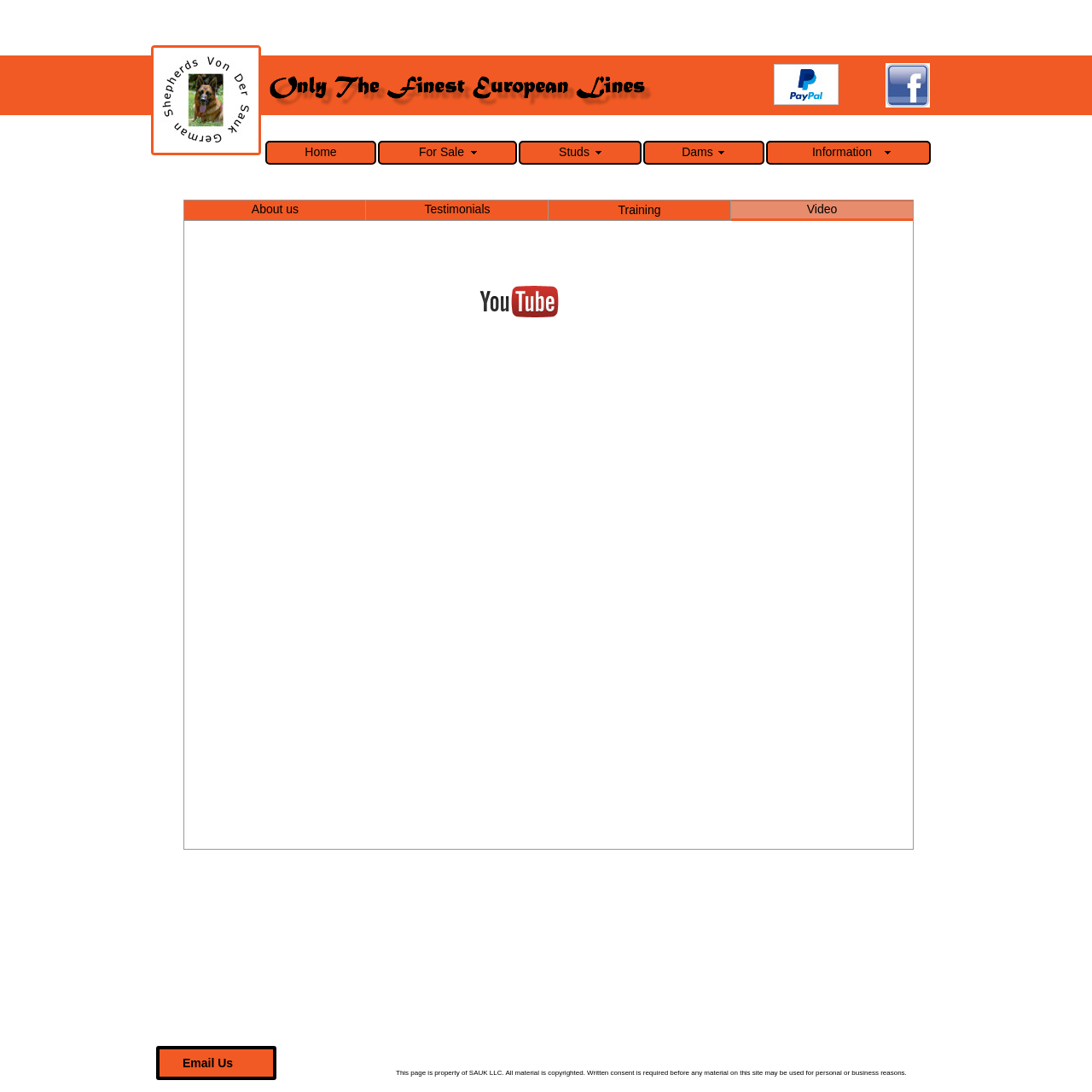Identify the bounding box for the given UI element using the description provided. Coordinates should be in the format (top-left x, top-left y, bottom-right x, bottom-right y) and must be between 0 and 1. Here is the description: Dams

[0.589, 0.129, 0.7, 0.151]